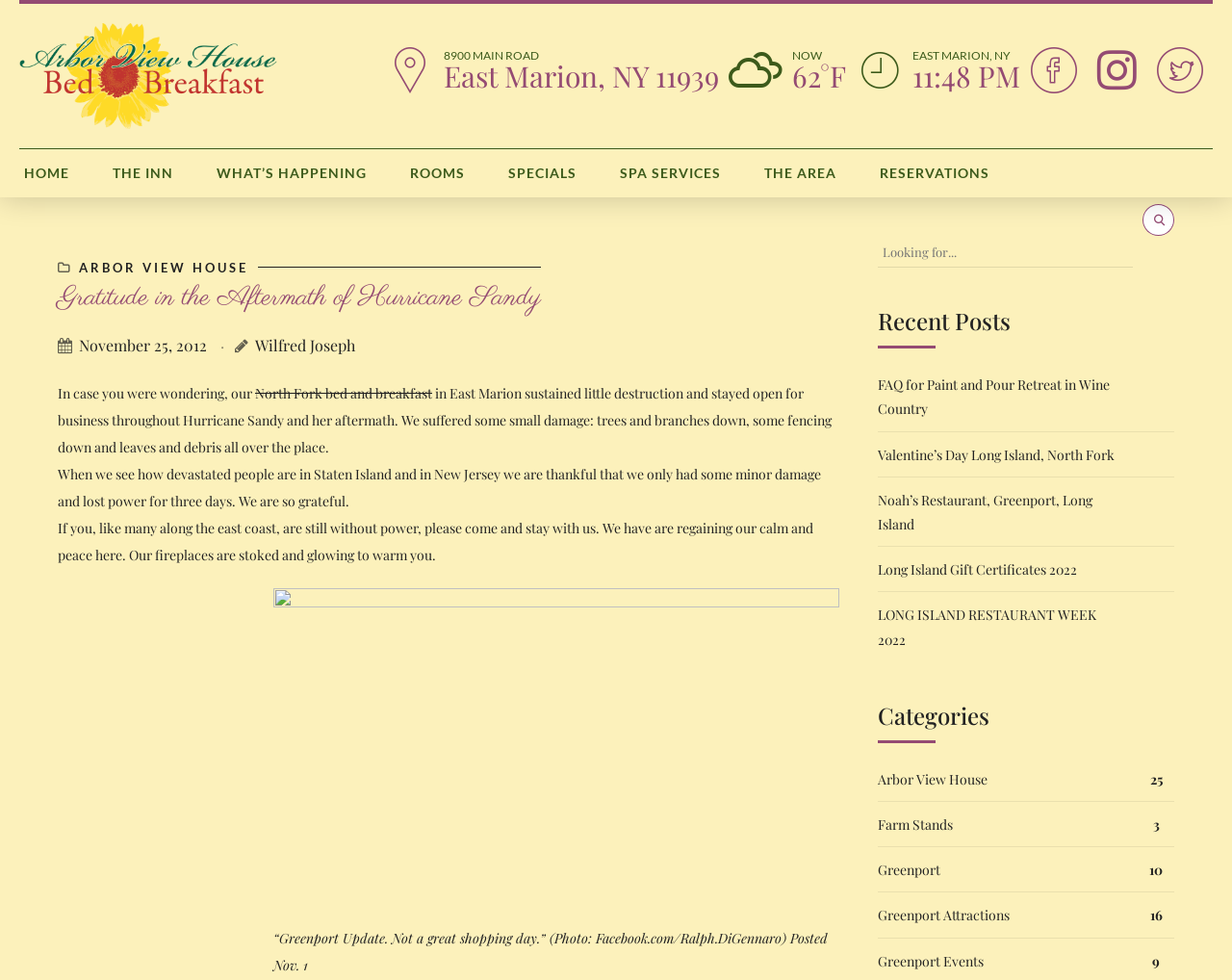Find the bounding box coordinates of the element's region that should be clicked in order to follow the given instruction: "View the 'Gratitude in the Aftermath of Hurricane Sandy' post". The coordinates should consist of four float numbers between 0 and 1, i.e., [left, top, right, bottom].

[0.047, 0.287, 0.439, 0.323]